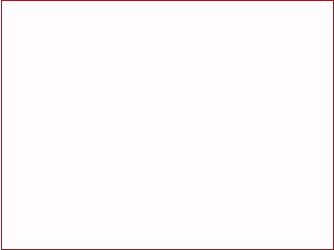Give an in-depth description of the image.

The image features a webpage section related to a specific article titled "Trauma, Uranus In Taurus And Separation From The Body." This article is presented along with an illustration that likely corresponds to its themes, potentially reflecting astrological symbols, concepts, or imagery related to trauma and separation. The article is visually emphasized within a link format, suggesting it is an engaging piece meant to attract attention from readers interested in astrology and psychological concepts. The layout also indicates a connection to related articles beneath the heading "You Might Also Like," creating a comprehensive browsing experience for users seeking to explore more about astrological insights and topics.